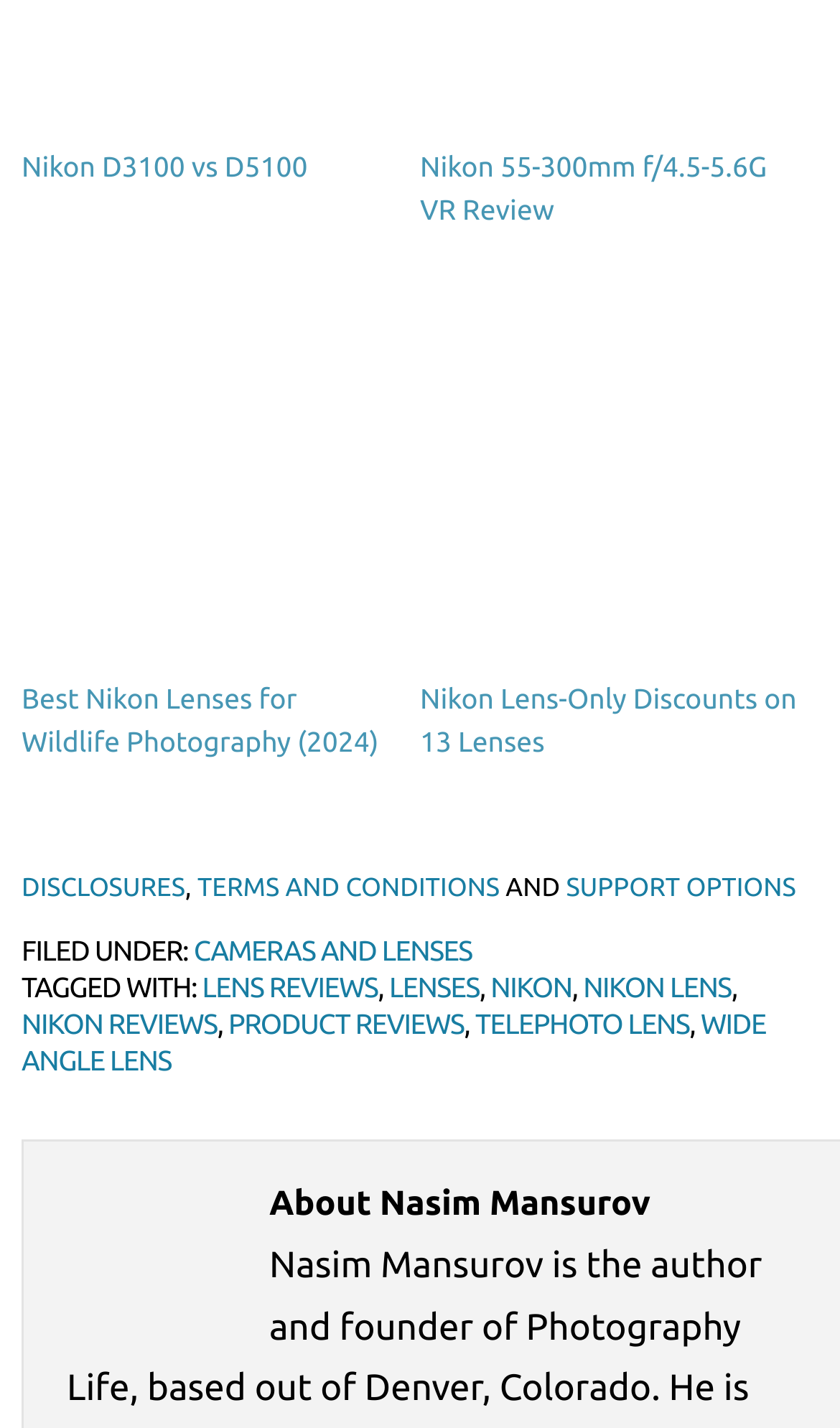What is the topic of the webpage?
Utilize the information in the image to give a detailed answer to the question.

Based on the links and text on the webpage, it appears to be about Nikon cameras and lenses, with reviews and comparisons of different models and types of lenses.